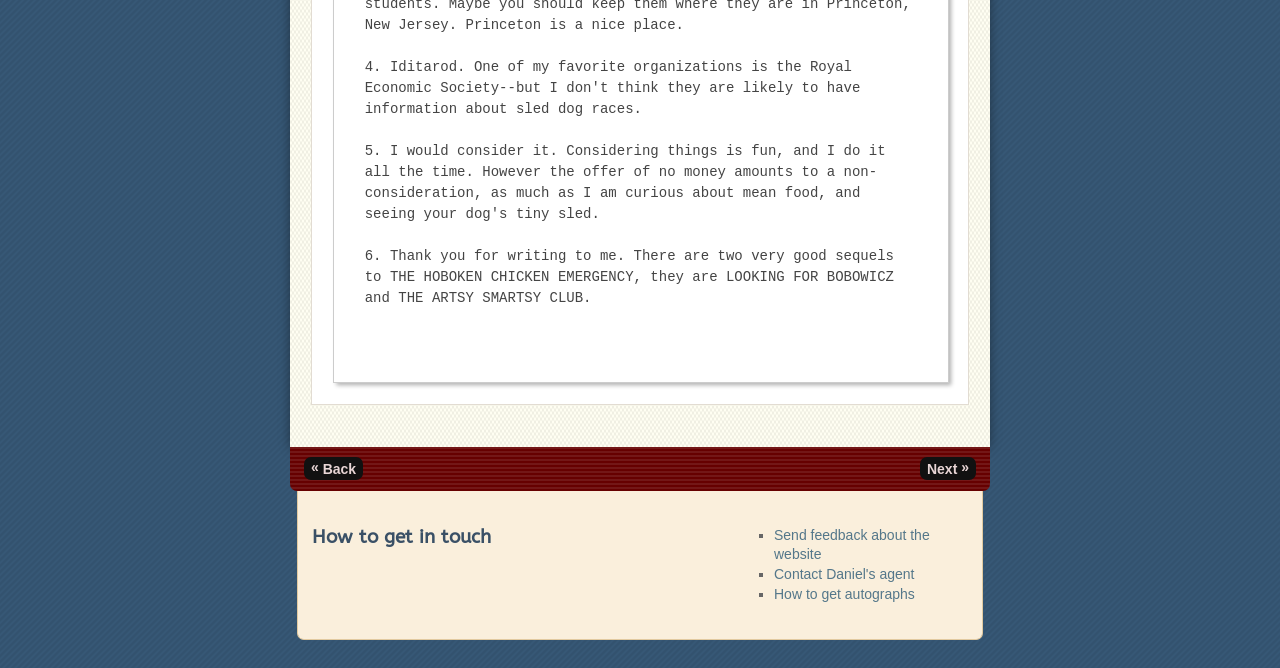Provide the bounding box coordinates of the HTML element described as: "Contact Daniel's agent". The bounding box coordinates should be four float numbers between 0 and 1, i.e., [left, top, right, bottom].

[0.605, 0.847, 0.714, 0.871]